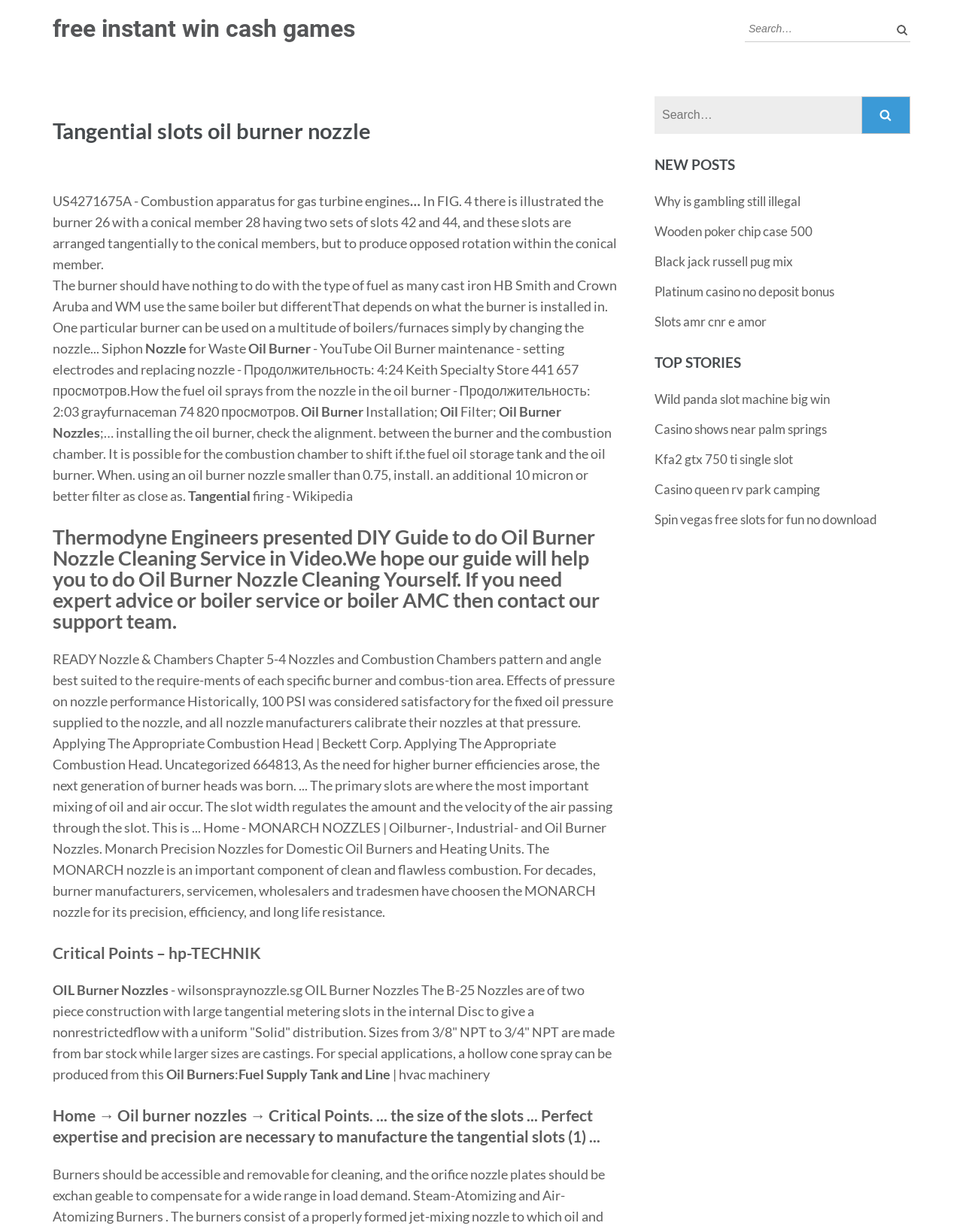Determine the bounding box for the UI element described here: "parent_node: Search: value="Search"".

[0.895, 0.078, 0.945, 0.109]